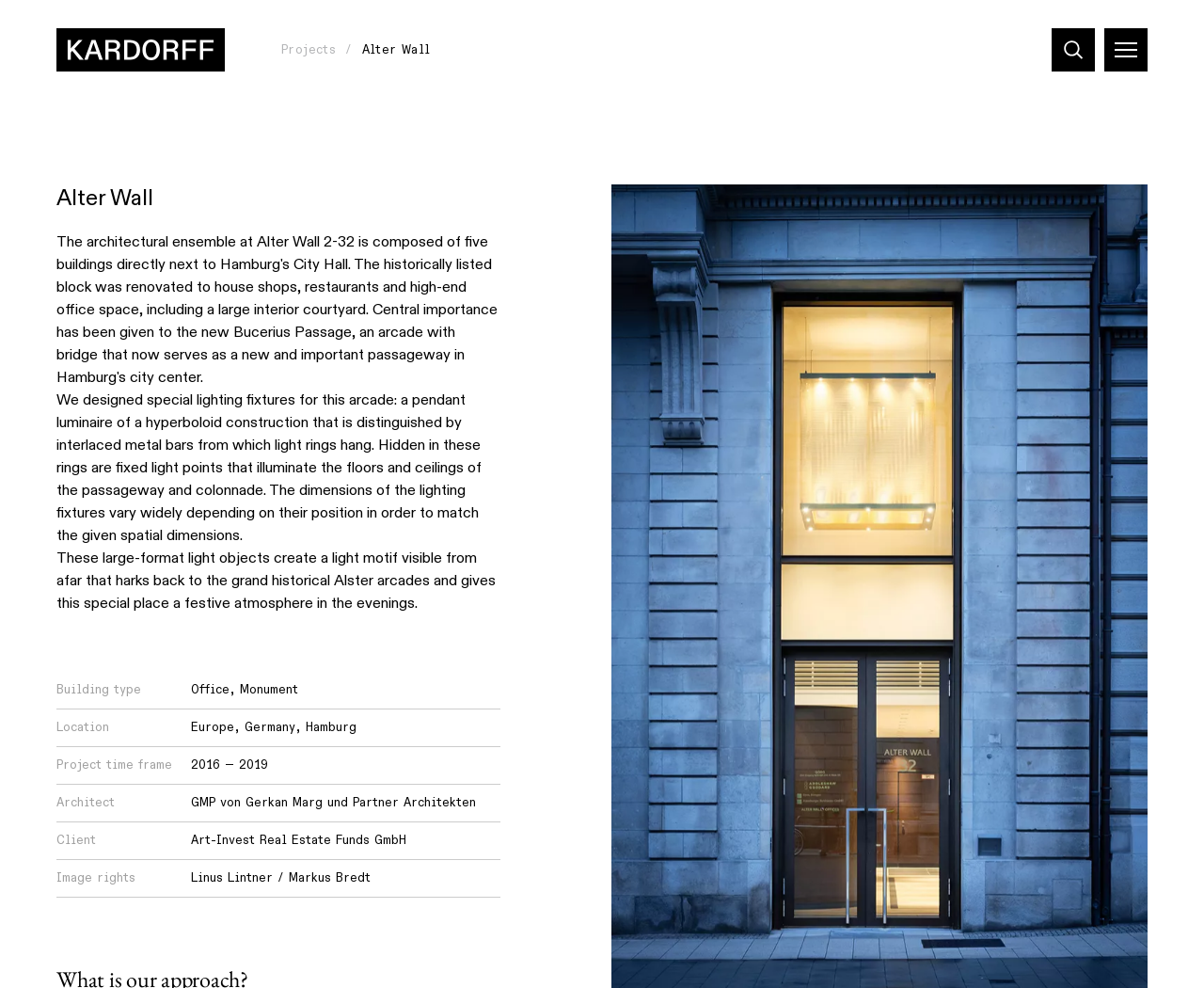What is the time frame of the Alter Wall project?
Please give a detailed answer to the question using the information shown in the image.

The answer can be found in the description list section of the webpage, where it is mentioned that the project time frame is from 2016 to 2019.